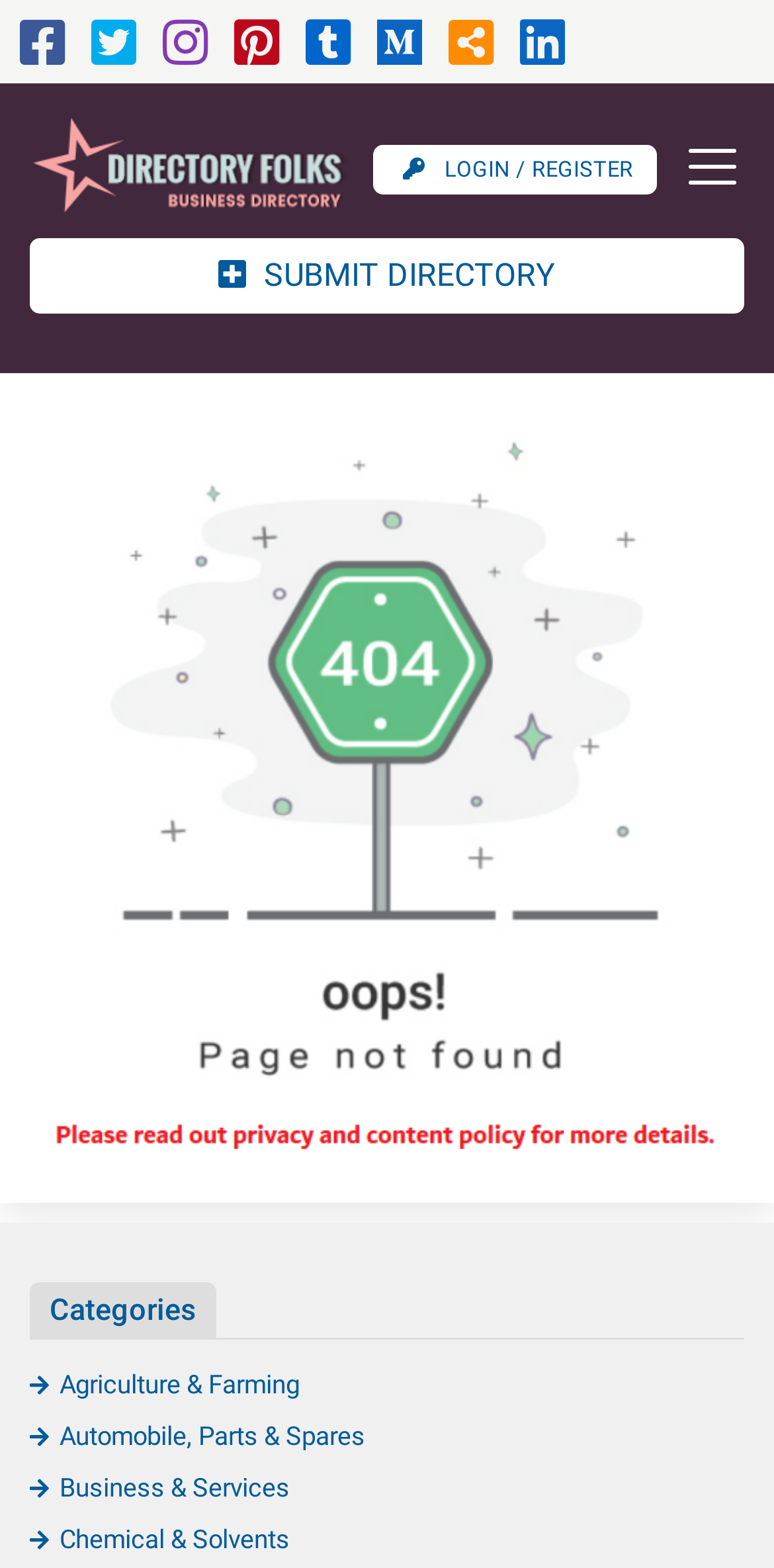Answer the question with a single word or phrase: 
How many categories are listed on the webpage?

4